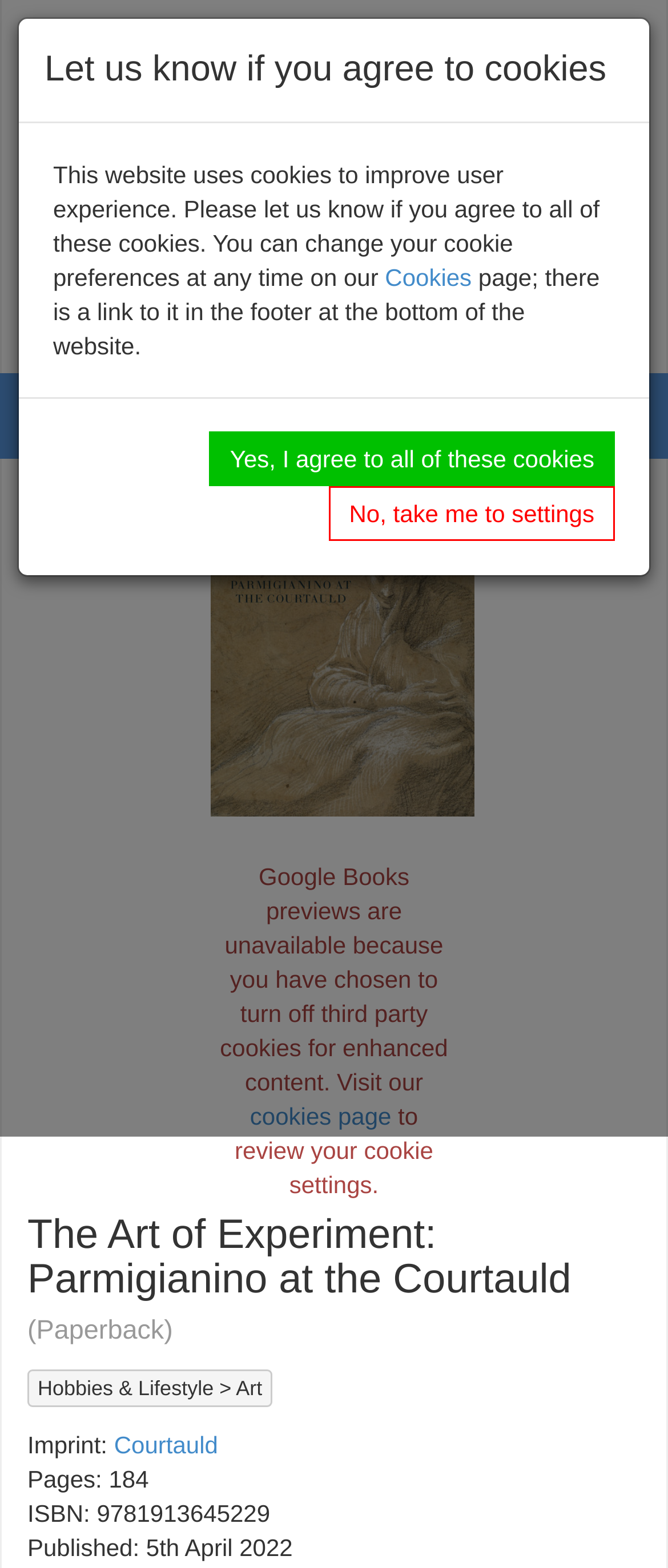Please provide the bounding box coordinates for the element that needs to be clicked to perform the instruction: "Call the Order Hotline". The coordinates must consist of four float numbers between 0 and 1, formatted as [left, top, right, bottom].

[0.364, 0.117, 0.672, 0.135]